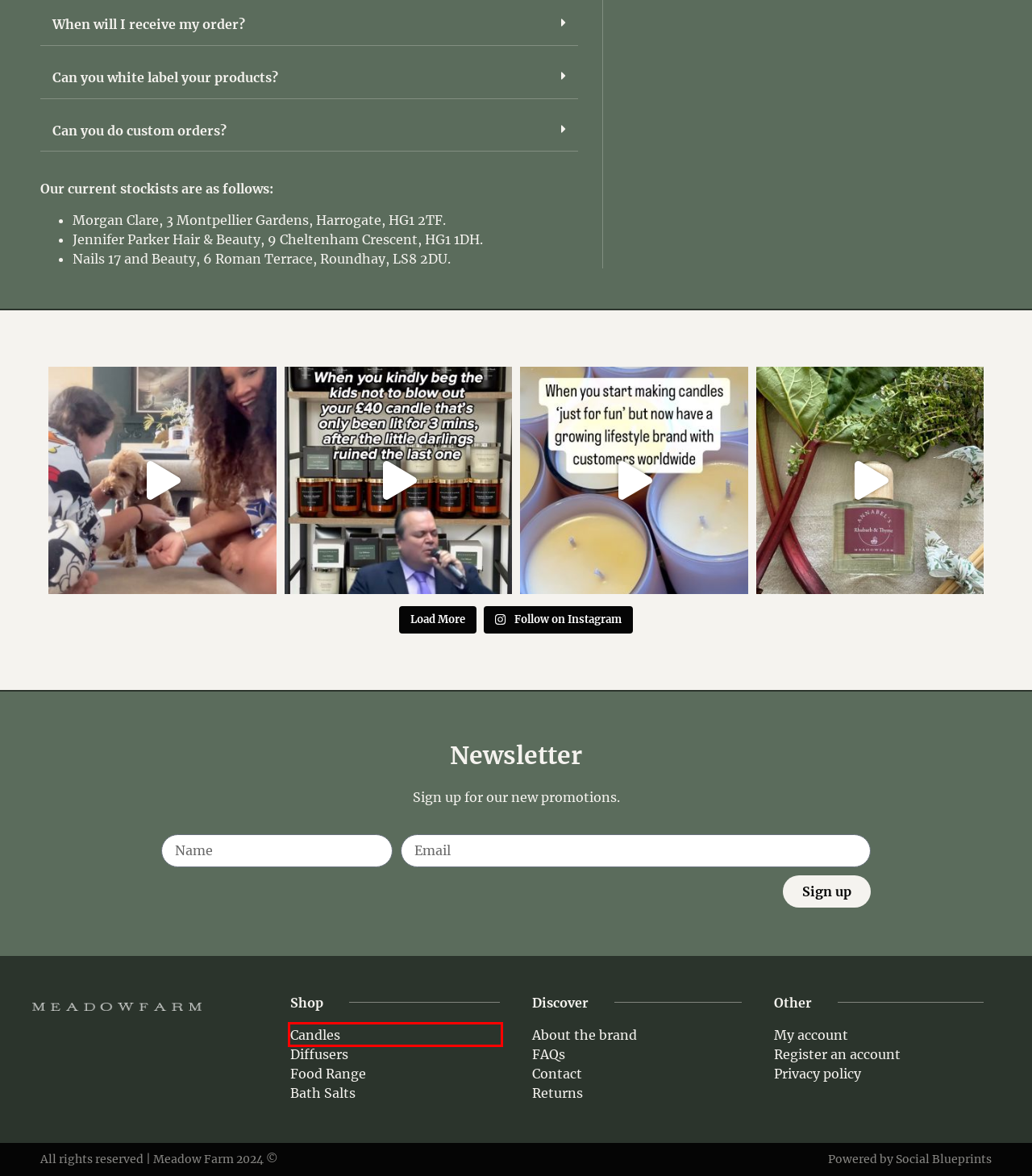You have been given a screenshot of a webpage with a red bounding box around a UI element. Select the most appropriate webpage description for the new webpage that appears after clicking the element within the red bounding box. The choices are:
A. Social Blueprints | Web Design & Digital Marketing | Leeds
B. Candles – Meadow Farm
C. Food Range – Meadow Farm
D. About The Brand – Meadow Farm
E. Return Form – Meadow Farm
F. Register – Meadow Farm
G. Privacy Policy – Meadow Farm
H. Contact – Meadow Farm

B